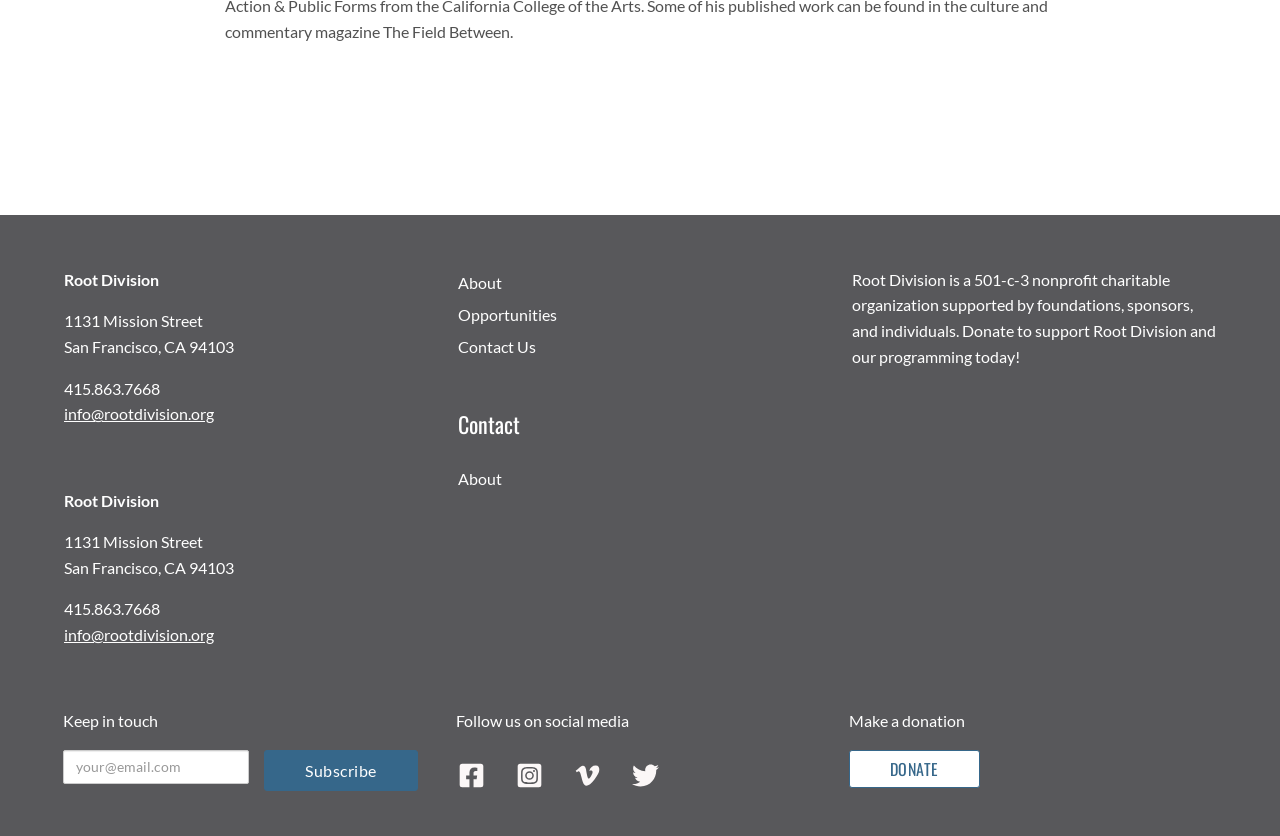What is the organization's name?
Please respond to the question with as much detail as possible.

I found the organization's name by looking at the repeated text 'Root Division' at the top of the webpage, which suggests that it is the name of the organization.